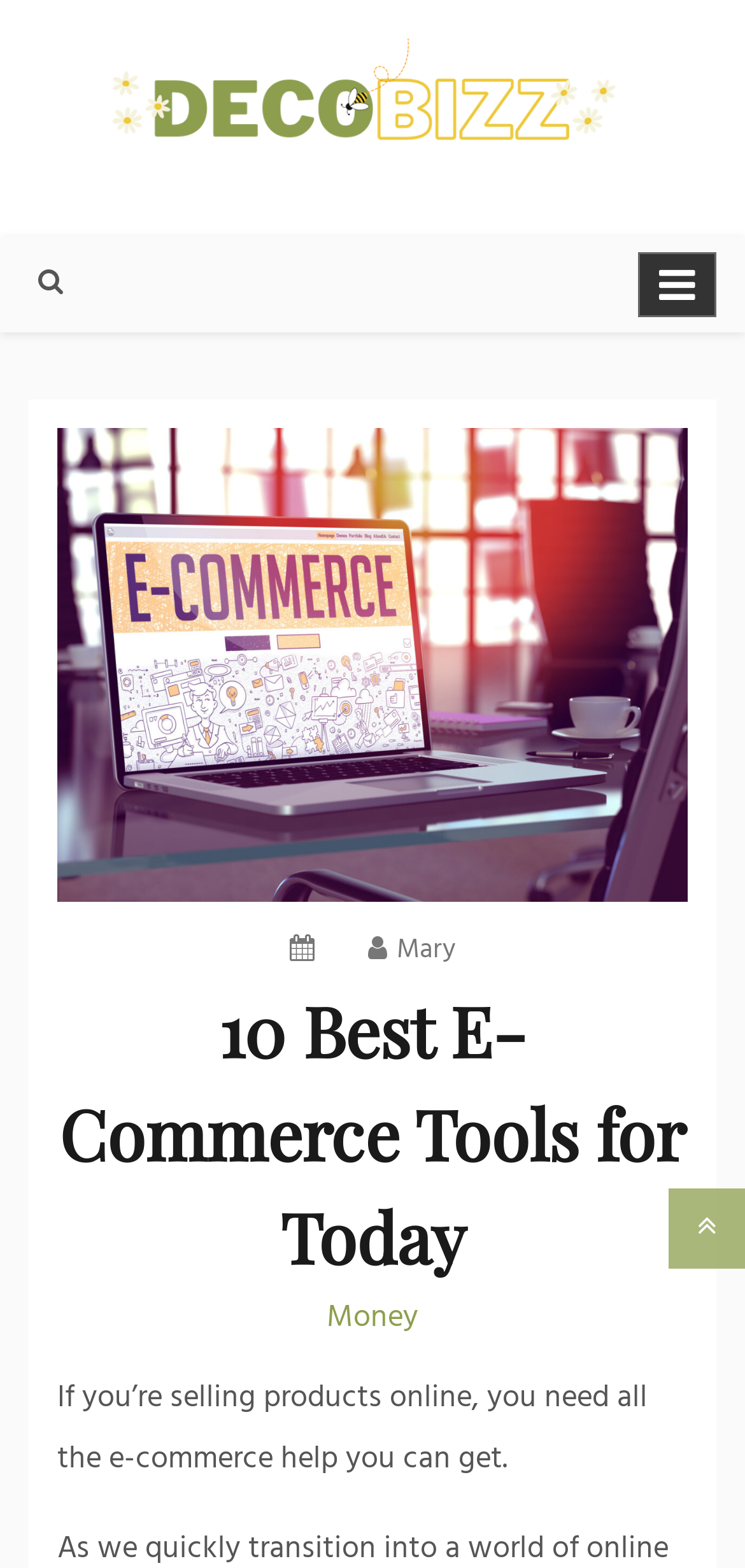How many eCommerce tools are mentioned?
Please provide a single word or phrase answer based on the image.

10